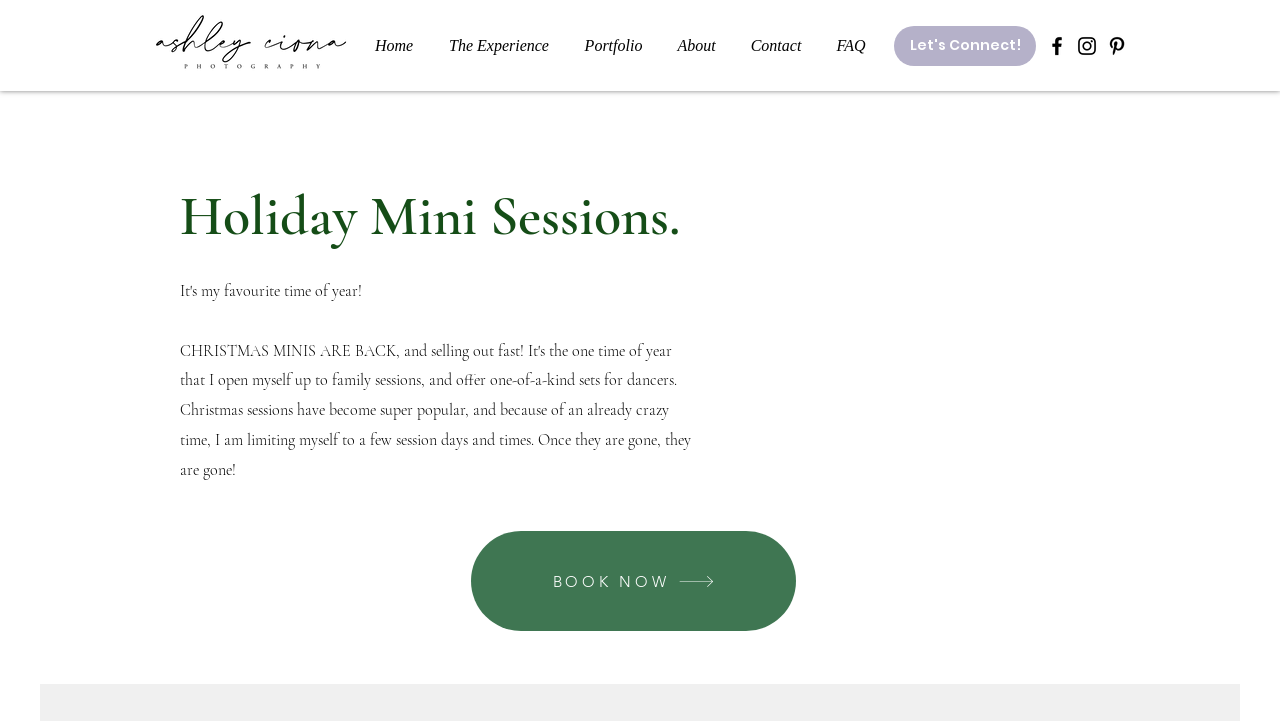Using the element description: "aria-label="Black Pinterest Icon"", determine the bounding box coordinates for the specified UI element. The coordinates should be four float numbers between 0 and 1, [left, top, right, bottom].

[0.863, 0.047, 0.882, 0.08]